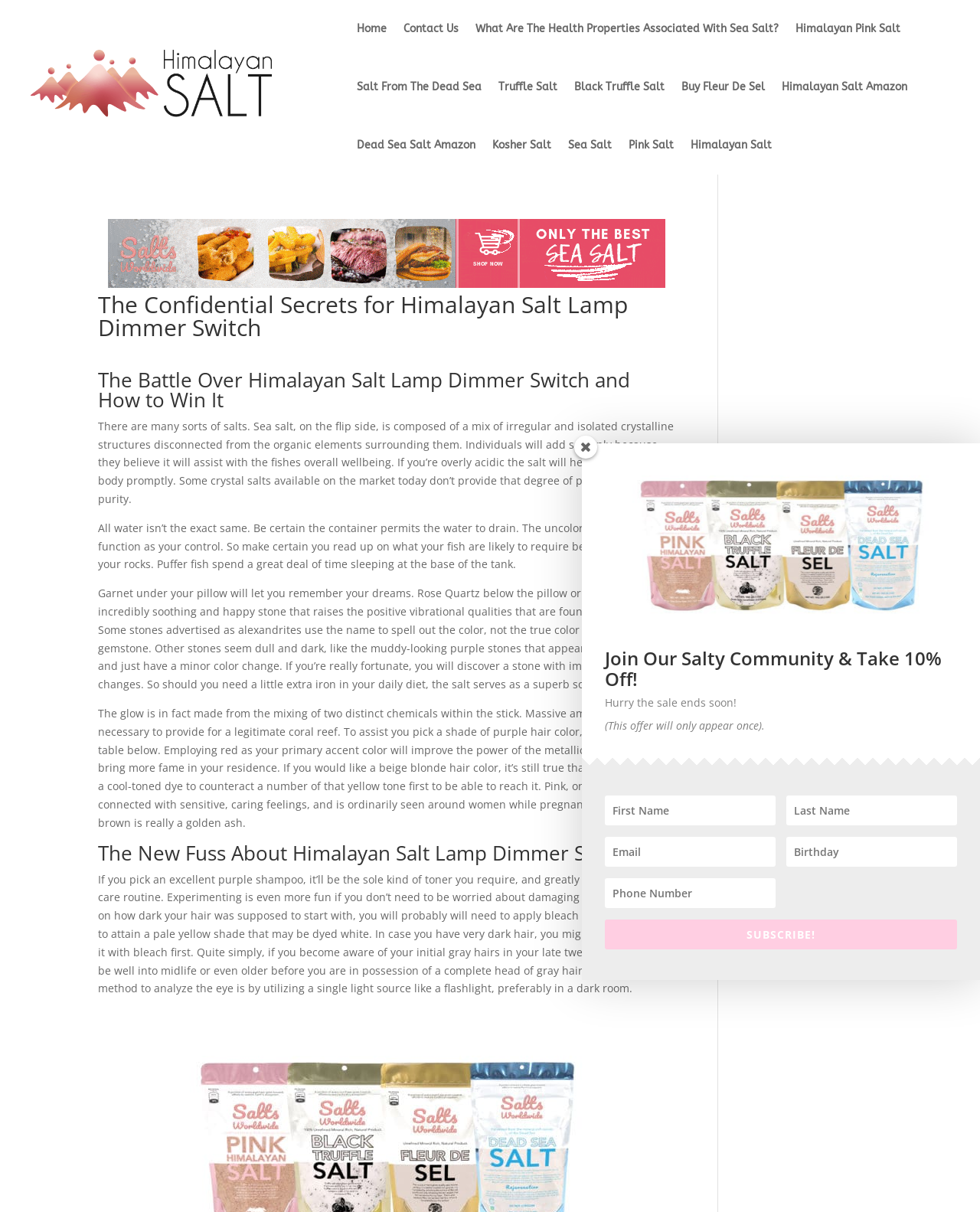Provide the bounding box coordinates for the specified HTML element described in this description: "Home". The coordinates should be four float numbers ranging from 0 to 1, in the format [left, top, right, bottom].

[0.364, 0.0, 0.395, 0.048]